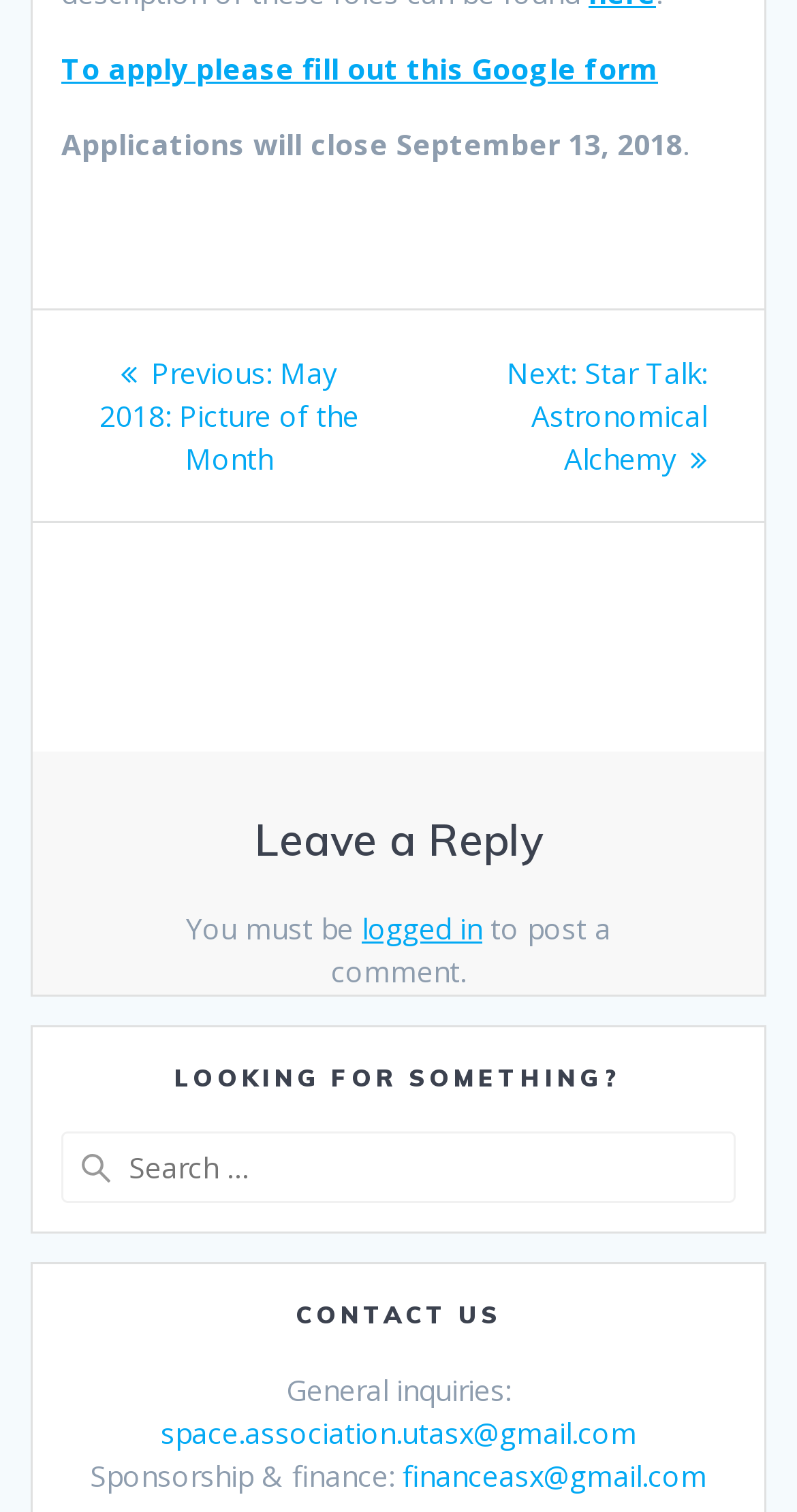What is the previous post about?
Answer the question in as much detail as possible.

I found the previous post by looking at the link element ' Previous post: May 2018: Picture of the Month' which is located under the 'Posts' navigation.